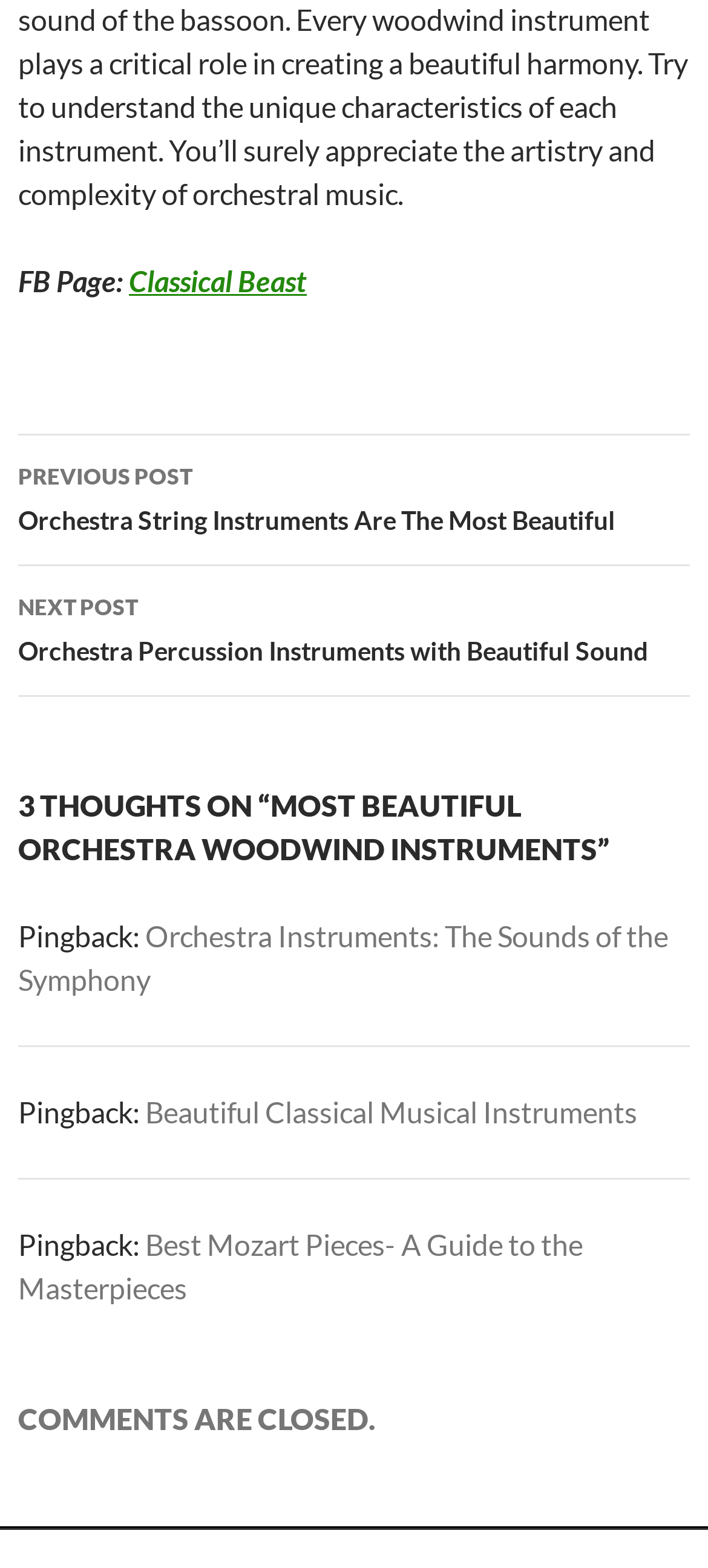Determine the bounding box coordinates of the UI element described below. Use the format (top-left x, top-left y, bottom-right x, bottom-right y) with floating point numbers between 0 and 1: Classical Beast

[0.182, 0.168, 0.433, 0.19]